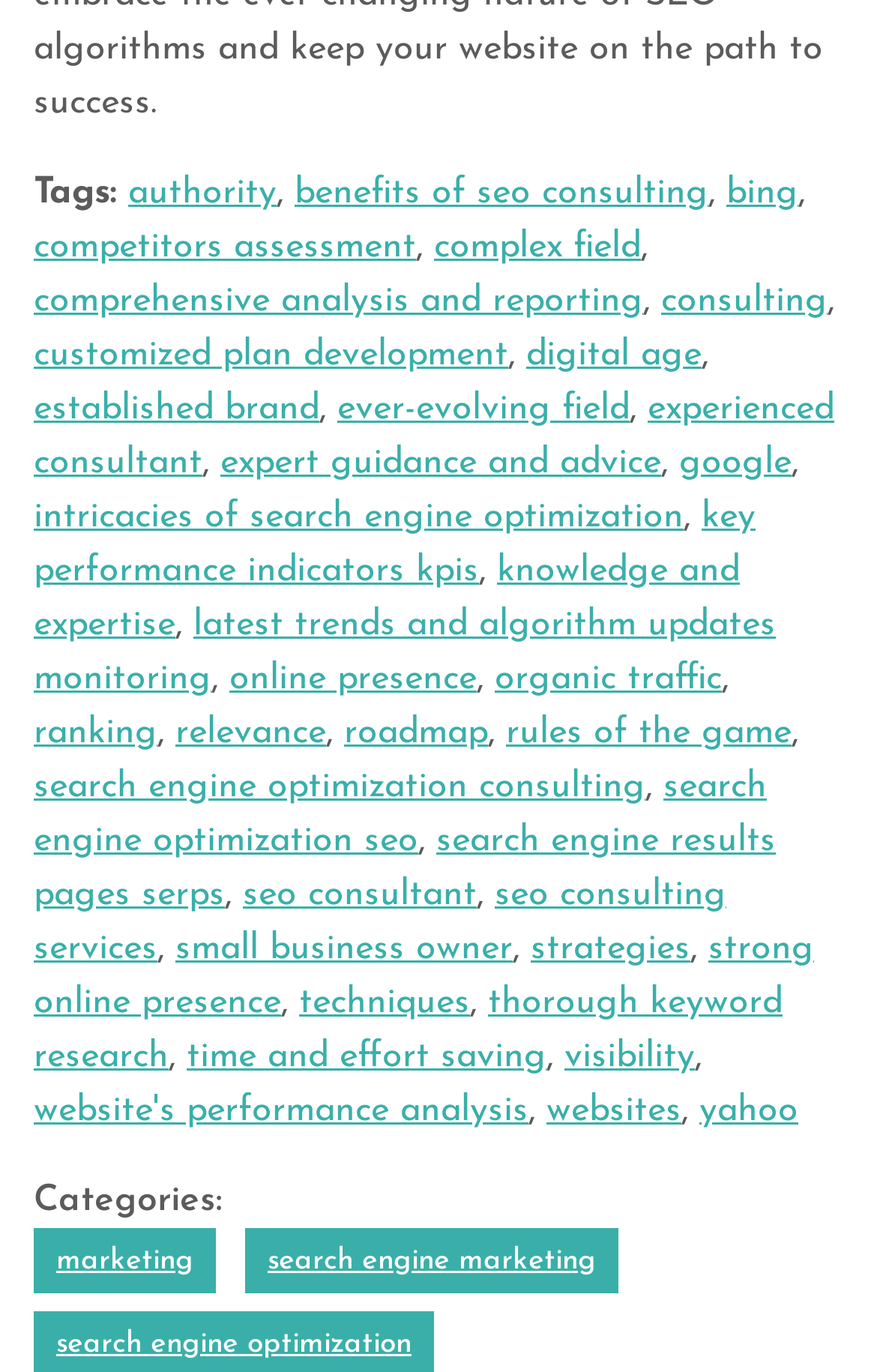Point out the bounding box coordinates of the section to click in order to follow this instruction: "Click on the link 'search engine optimization consulting'".

[0.038, 0.56, 0.736, 0.586]